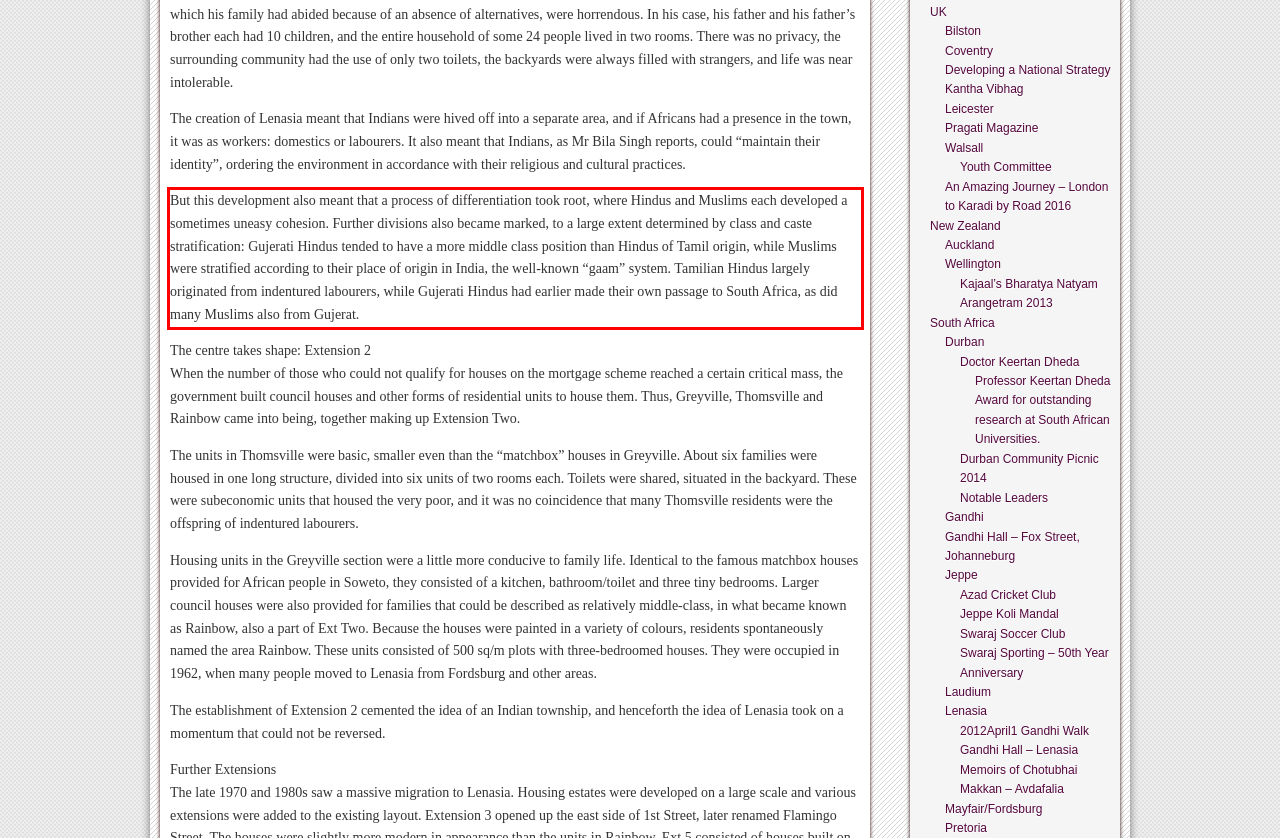Given the screenshot of a webpage, identify the red rectangle bounding box and recognize the text content inside it, generating the extracted text.

But this development also meant that a process of differentiation took root, where Hindus and Muslims each developed a sometimes uneasy cohesion. Further divisions also became marked, to a large extent determined by class and caste stratification: Gujerati Hindus tended to have a more middle class position than Hindus of Tamil origin, while Muslims were stratified according to their place of origin in India, the well-known “gaam” system. Tamilian Hindus largely originated from indentured labourers, while Gujerati Hindus had earlier made their own passage to South Africa, as did many Muslims also from Gujerat.